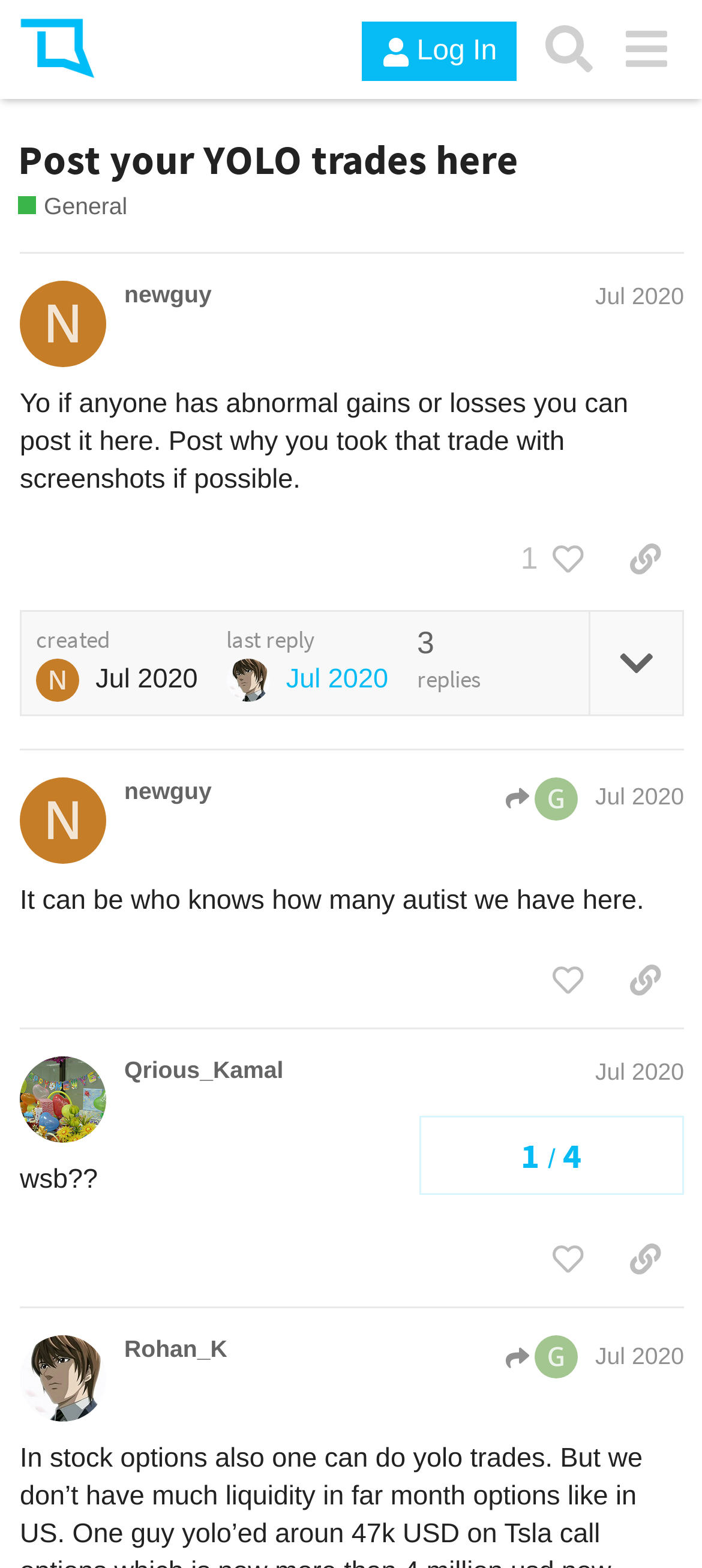Please determine the bounding box coordinates for the UI element described as: "Post your YOLO trades here".

[0.026, 0.085, 0.738, 0.117]